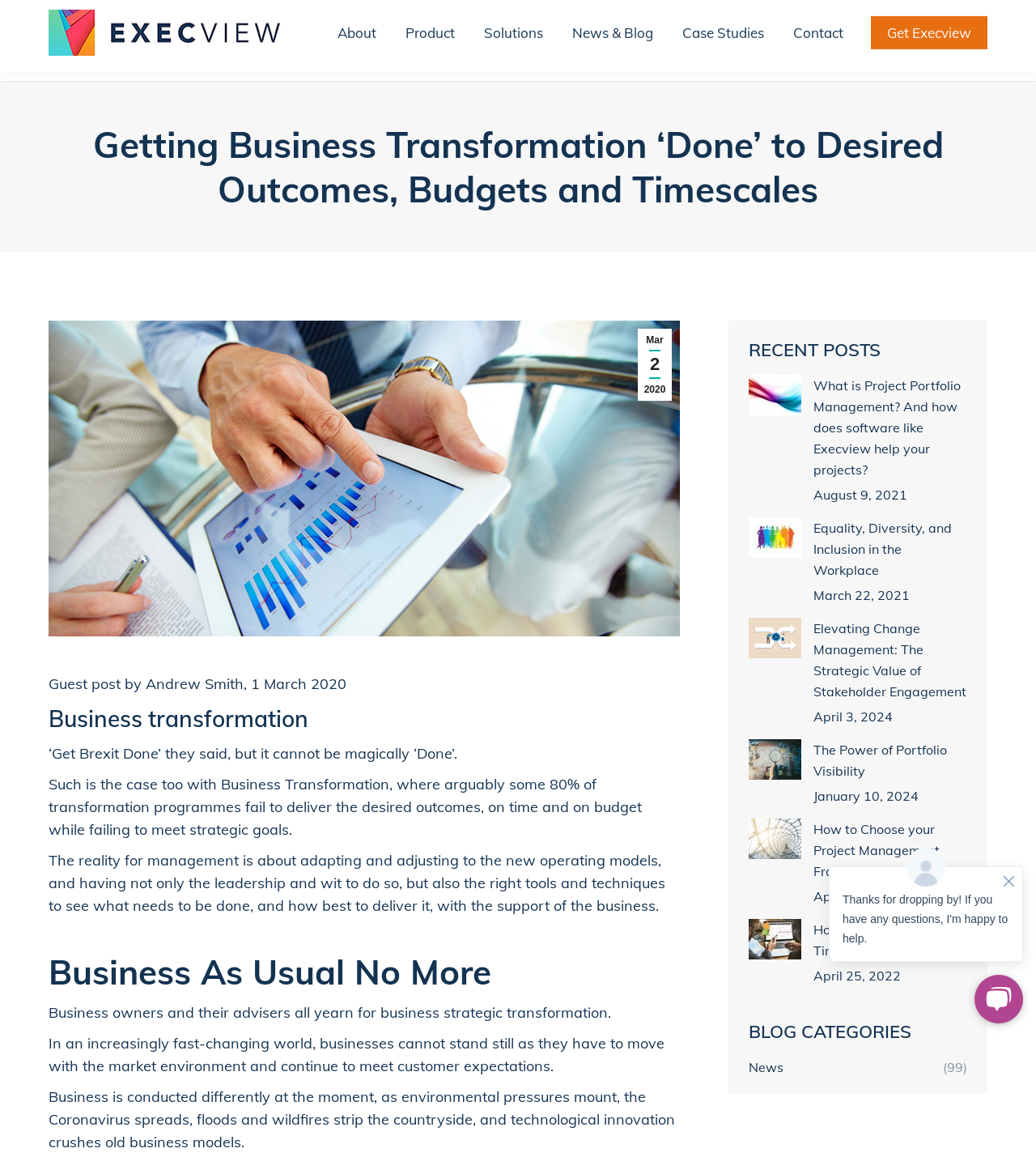Answer the question with a brief word or phrase:
What is the purpose of the 'Chat Widget' region?

To provide customer support